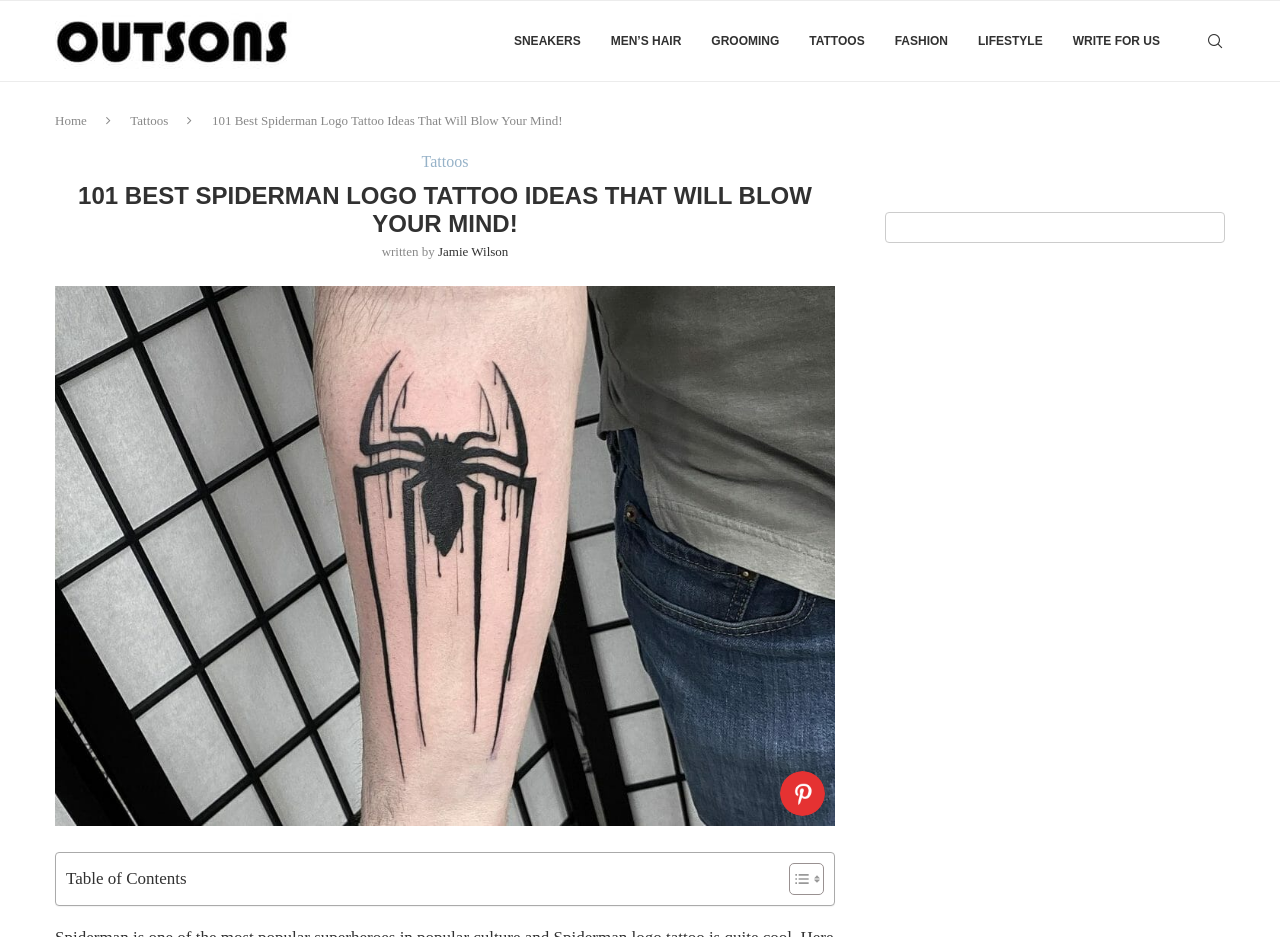Describe every aspect of the webpage in a detailed manner.

This webpage is about Spiderman logo tattoo ideas. At the top, there is a navigation menu with links to various categories such as "SNEAKERS", "MEN'S HAIR", "GROOMING", "TATTOOS", "FASHION", "LIFESTYLE", and "WRITE FOR US". On the top right, there is a search link. Below the navigation menu, there is a title "101 Best Spiderman Logo Tattoo Ideas That Will Blow Your Mind!" in a large font. 

Under the title, there is a link to the "Home" page and another link to the "Tattoos" category. Next to these links, there is a heading with the same title as the webpage, followed by the author's name, "Jamie Wilson". 

Below the author's name, there is a large image that takes up most of the width of the page, with a button on the right side. The image is likely a preview of the Spiderman logo tattoo ideas. 

On the bottom left, there is a table of contents with two small images next to it. The table of contents is likely a navigation aid for the webpage. On the right side of the page, there is a complementary section that takes up about a quarter of the page's width.